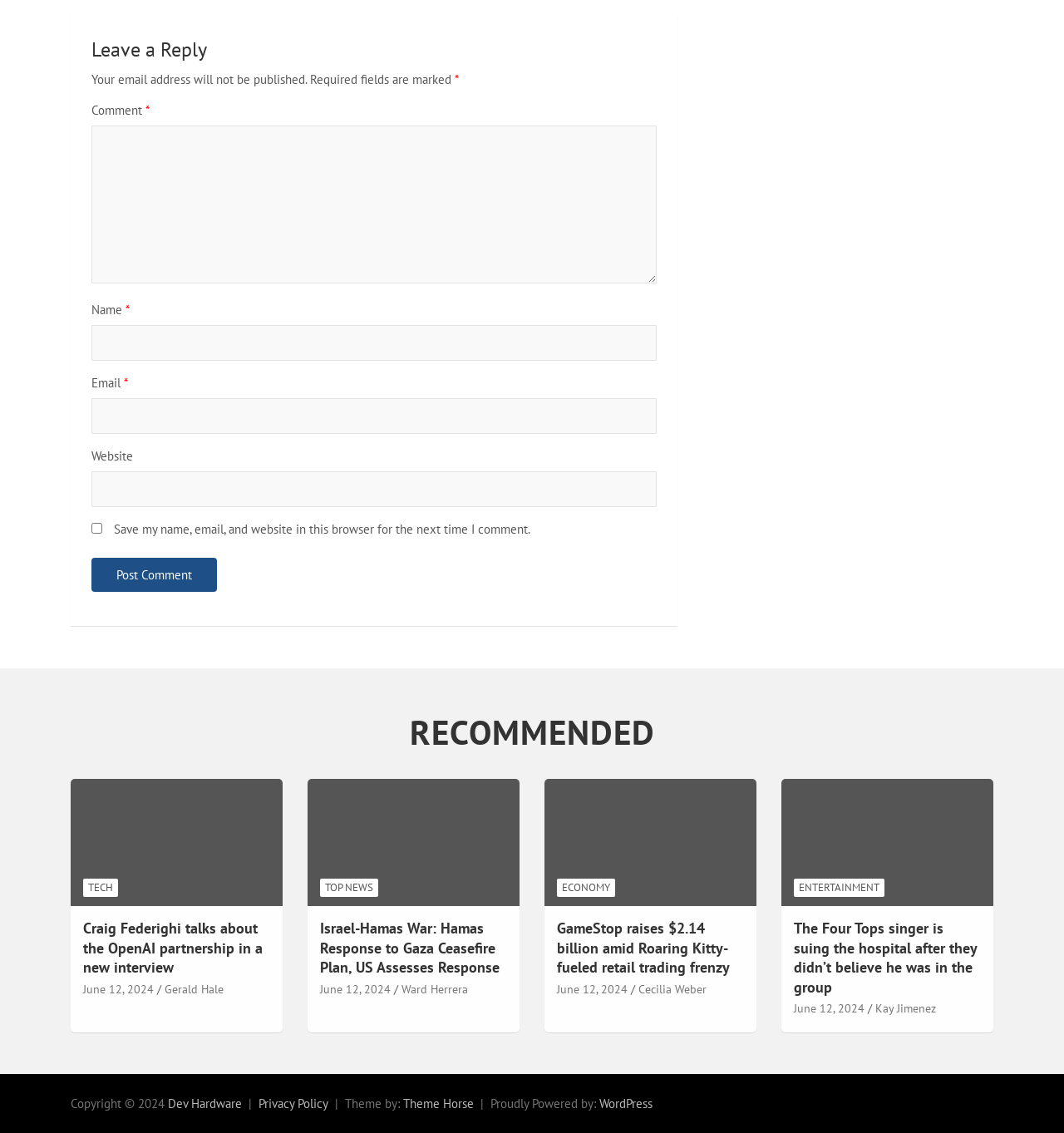What are the categories of news articles on this webpage?
Answer briefly with a single word or phrase based on the image.

RECOMMENDED, TECH, TOP NEWS, ECONOMY, ENTERTAINMENT